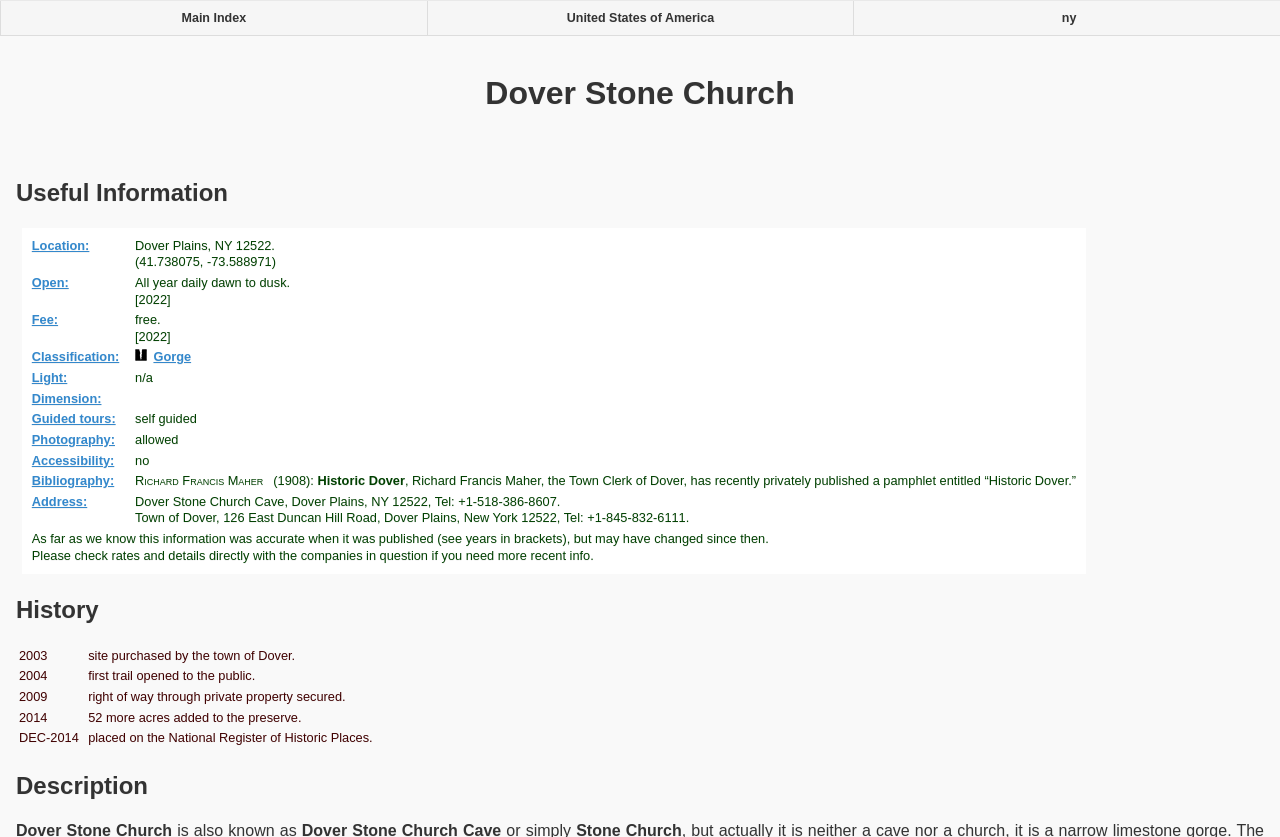Determine the bounding box coordinates for the clickable element required to fulfill the instruction: "Click on 'Main Index' to go back to the main page". Provide the coordinates as four float numbers between 0 and 1, i.e., [left, top, right, bottom].

[0.0, 0.001, 0.333, 0.042]